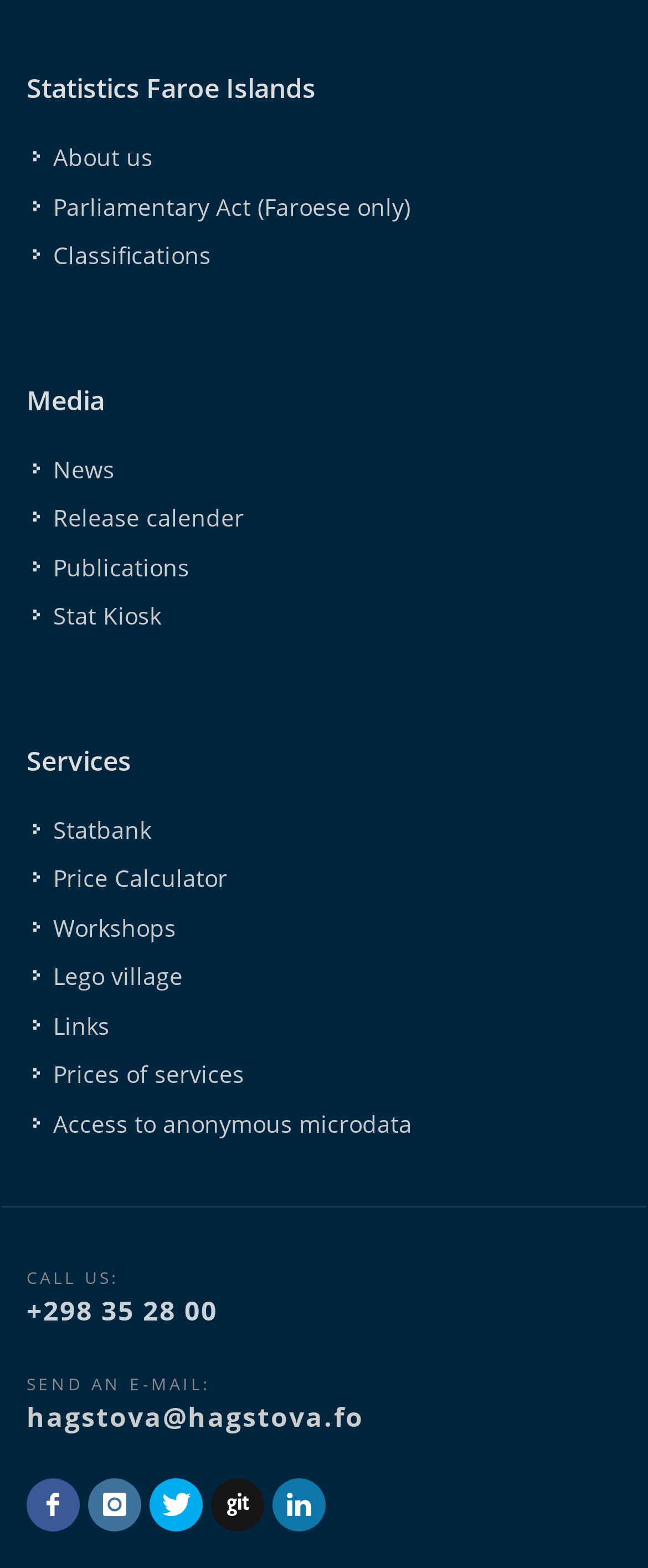Please identify the bounding box coordinates of the clickable region that I should interact with to perform the following instruction: "send an email". The coordinates should be expressed as four float numbers between 0 and 1, i.e., [left, top, right, bottom].

[0.041, 0.892, 0.562, 0.915]